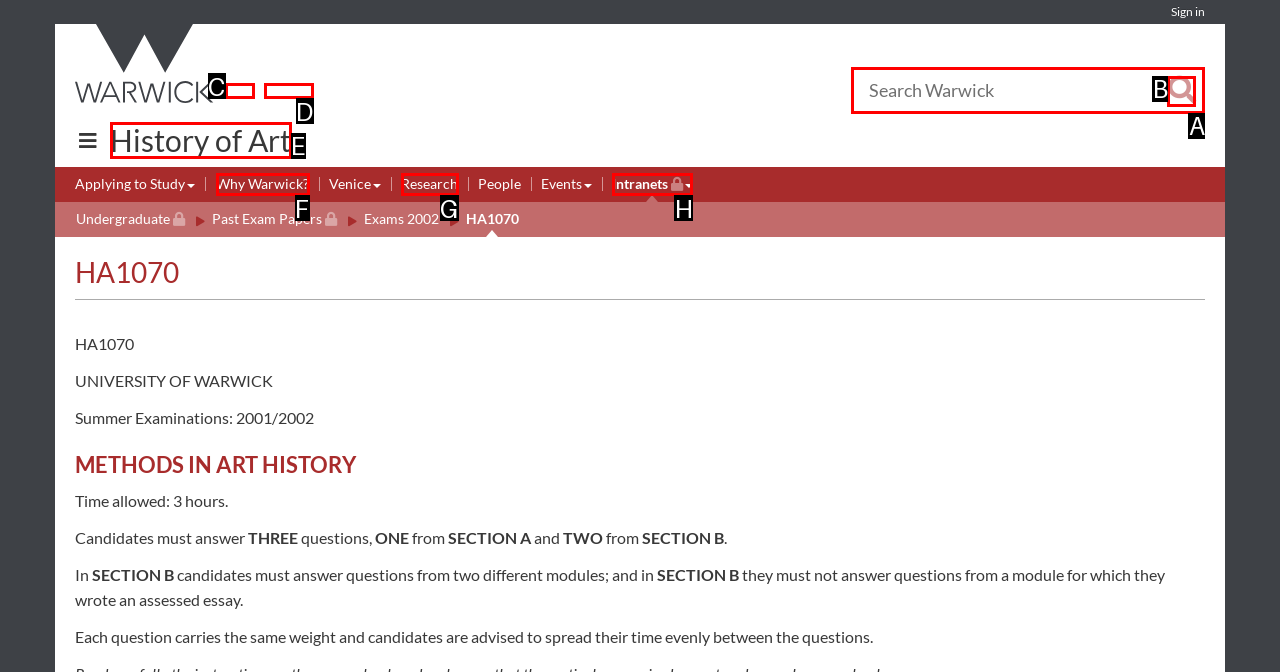Among the marked elements in the screenshot, which letter corresponds to the UI element needed for the task: Explore Study?

C